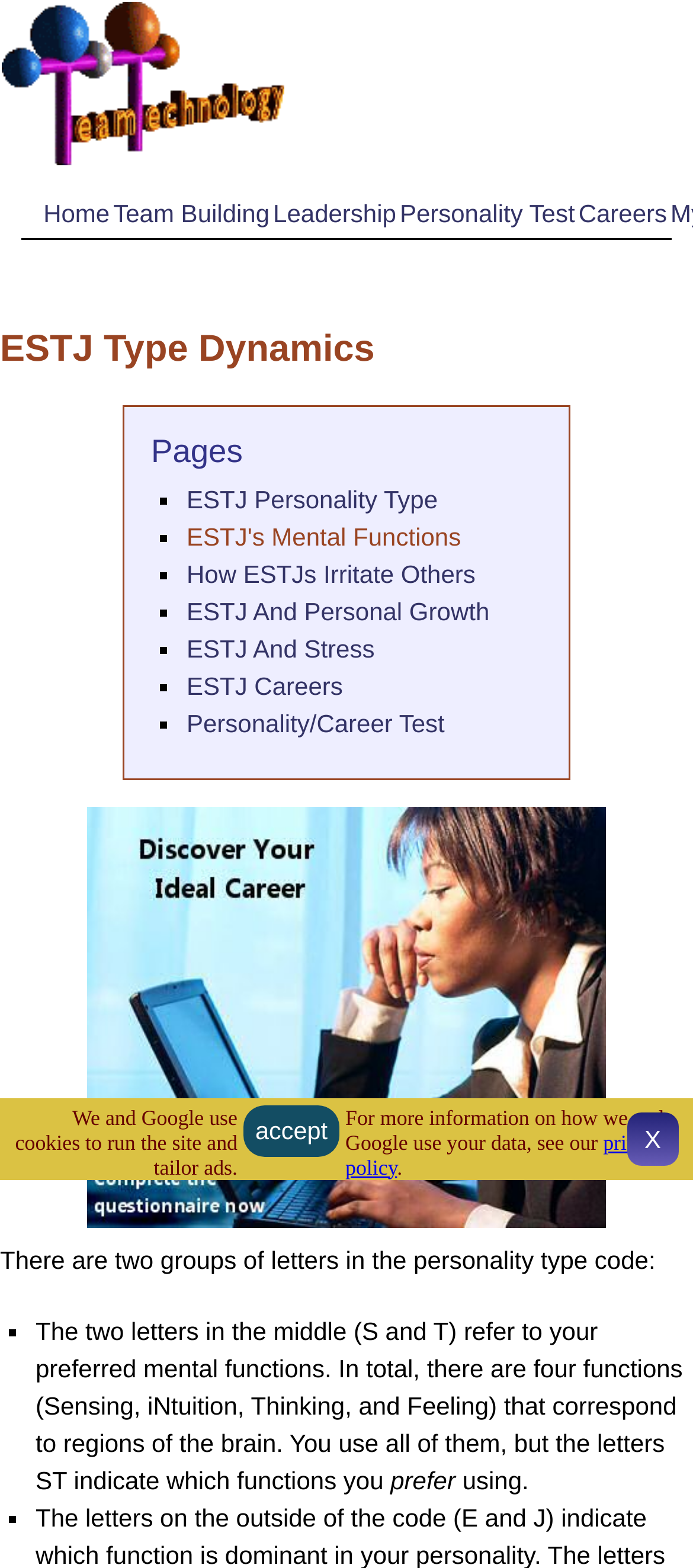Please provide a comprehensive answer to the question below using the information from the image: What is the image below the 'Pages' section?

The image below the 'Pages' section is an image of a man coaching via zoom, which may be related to the topic of ESTJ type dynamics and personal growth.